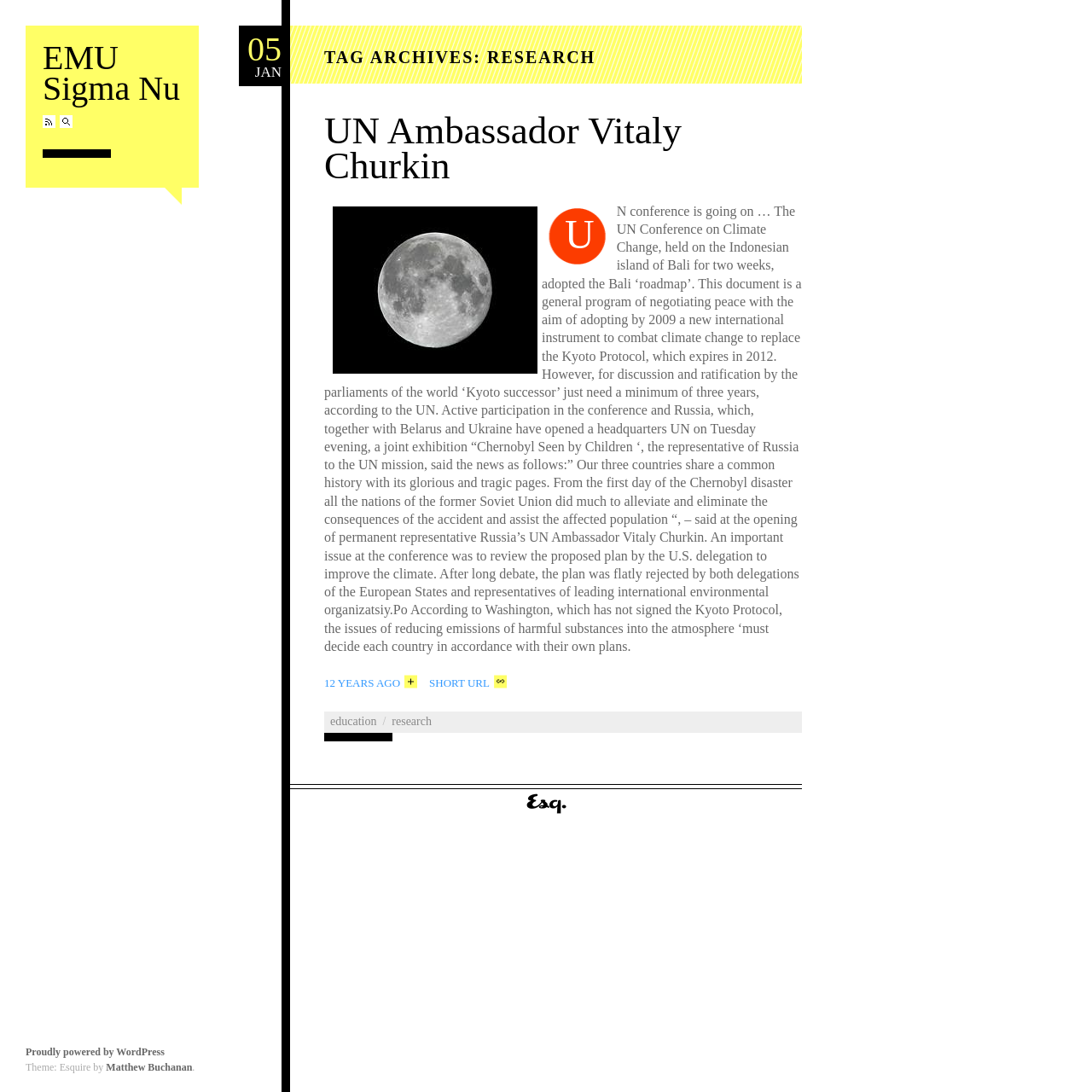Provide an in-depth caption for the contents of the webpage.

The webpage is titled "Research | EMU Sigma Nu" and has a prominent heading "EMU Sigma Nu" at the top left corner. Below this heading, there are three links: "RSS Feed", "Search", and a non-descriptive static text element. 

To the right of these links, there is a link "05 JAN" and a heading "TAG ARCHIVES: RESEARCH" that spans across the page. Below this heading, there is another heading "UN Ambassador Vitaly Churkin" with a link to the same title. 

Adjacent to this heading, there is an image, and below the image, there is a block of text describing the UN conference on climate change, including a quote from the Russian UN Ambassador Vitaly Churkin. 

Below this text, there are three links: "12 YEARS AGO", "SHORT URL", and "education" with a slash separator, followed by another link "research". 

At the bottom of the page, there is a link "Proudly powered by WordPress" and a credit line "Theme: Esquire by Matthew Buchanan".